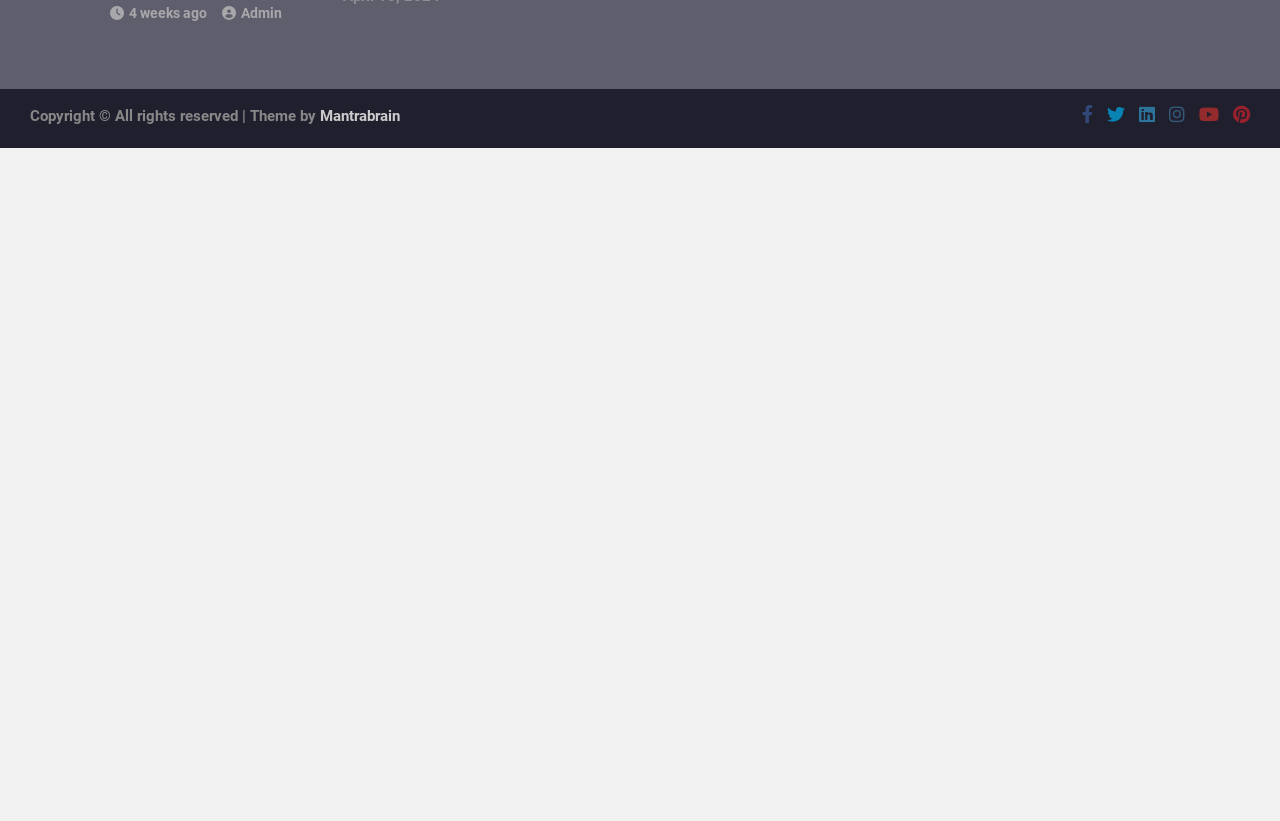Find the bounding box coordinates corresponding to the UI element with the description: "4 weeks ago". The coordinates should be formatted as [left, top, right, bottom], with values as floats between 0 and 1.

[0.086, 0.645, 0.162, 0.665]